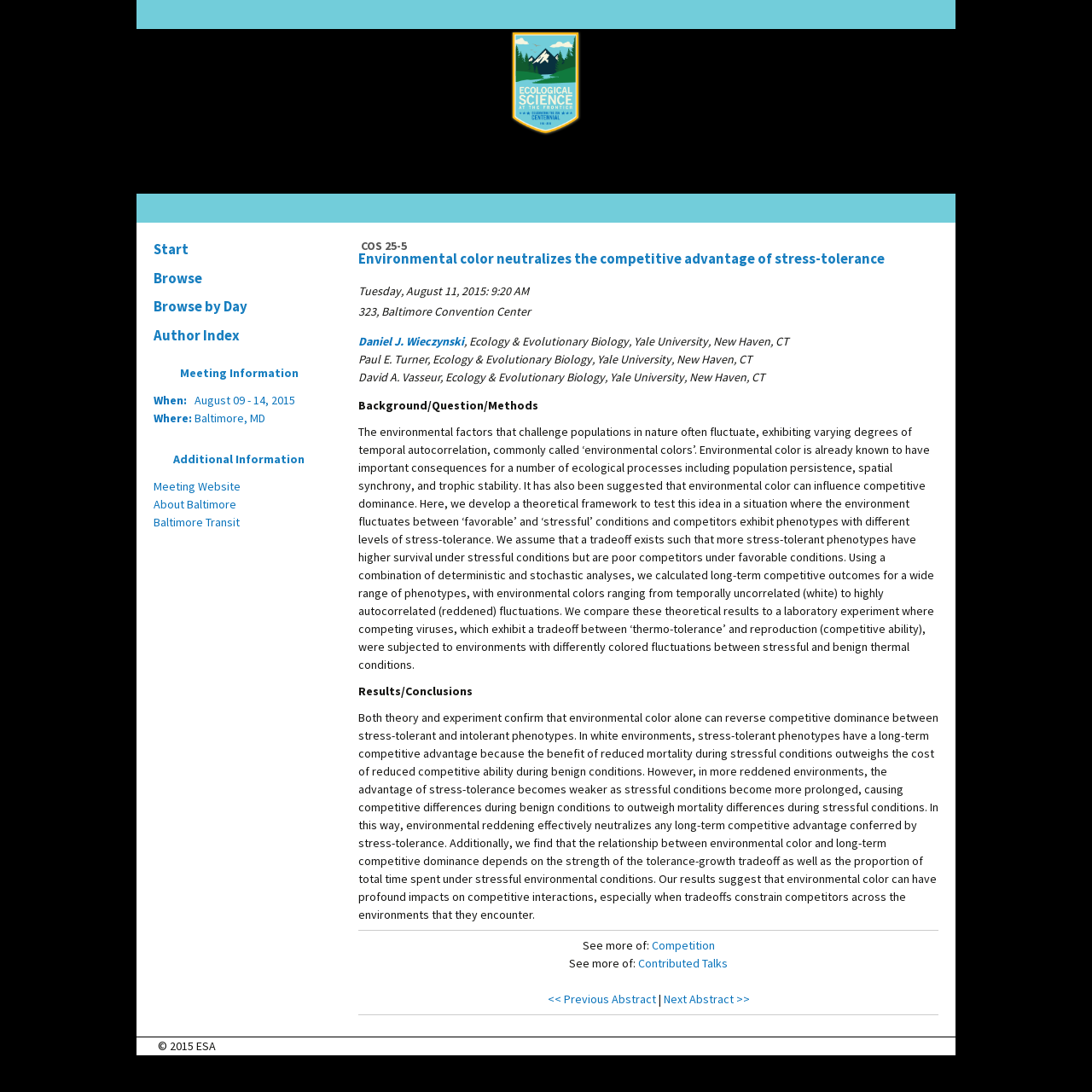Given the webpage screenshot, identify the bounding box of the UI element that matches this description: "About Baltimore".

[0.141, 0.455, 0.216, 0.469]